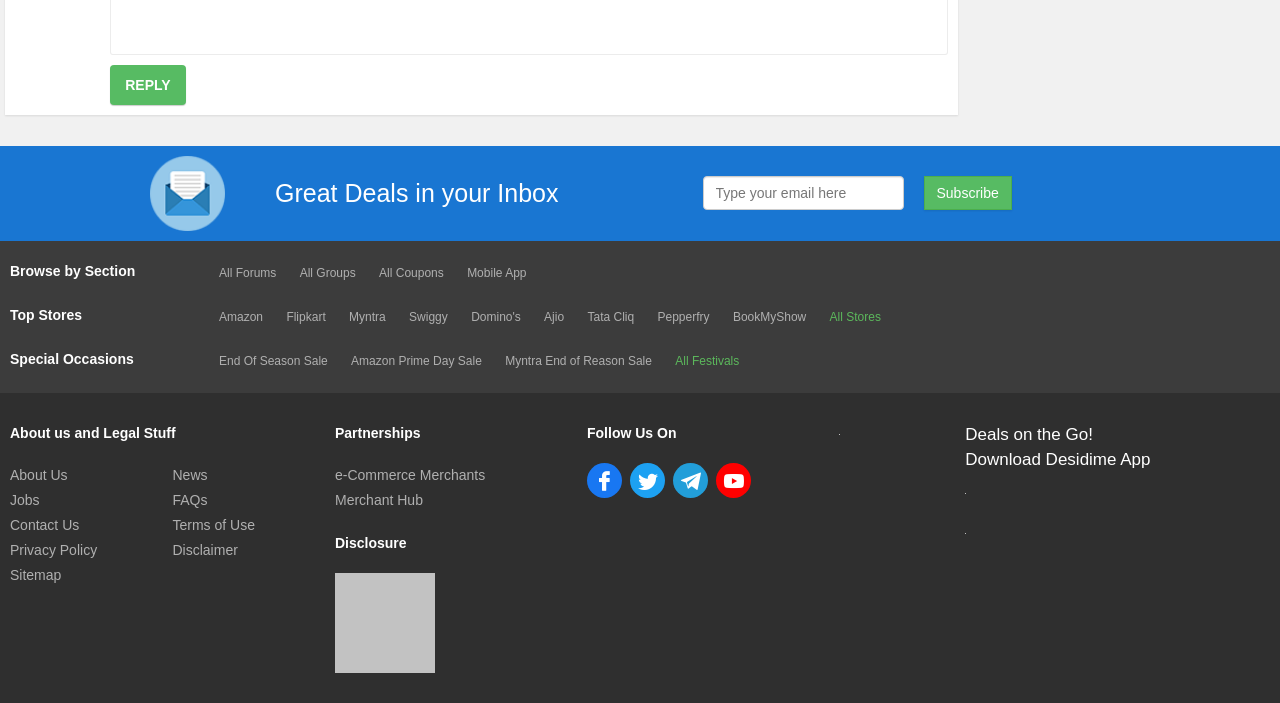What is the name of the app promoted in the 'Deals on the Go!' section?
Refer to the screenshot and deliver a thorough answer to the question presented.

The 'Deals on the Go!' section promotes the Desidime App, which allows users to access deals and discounts on their mobile devices.